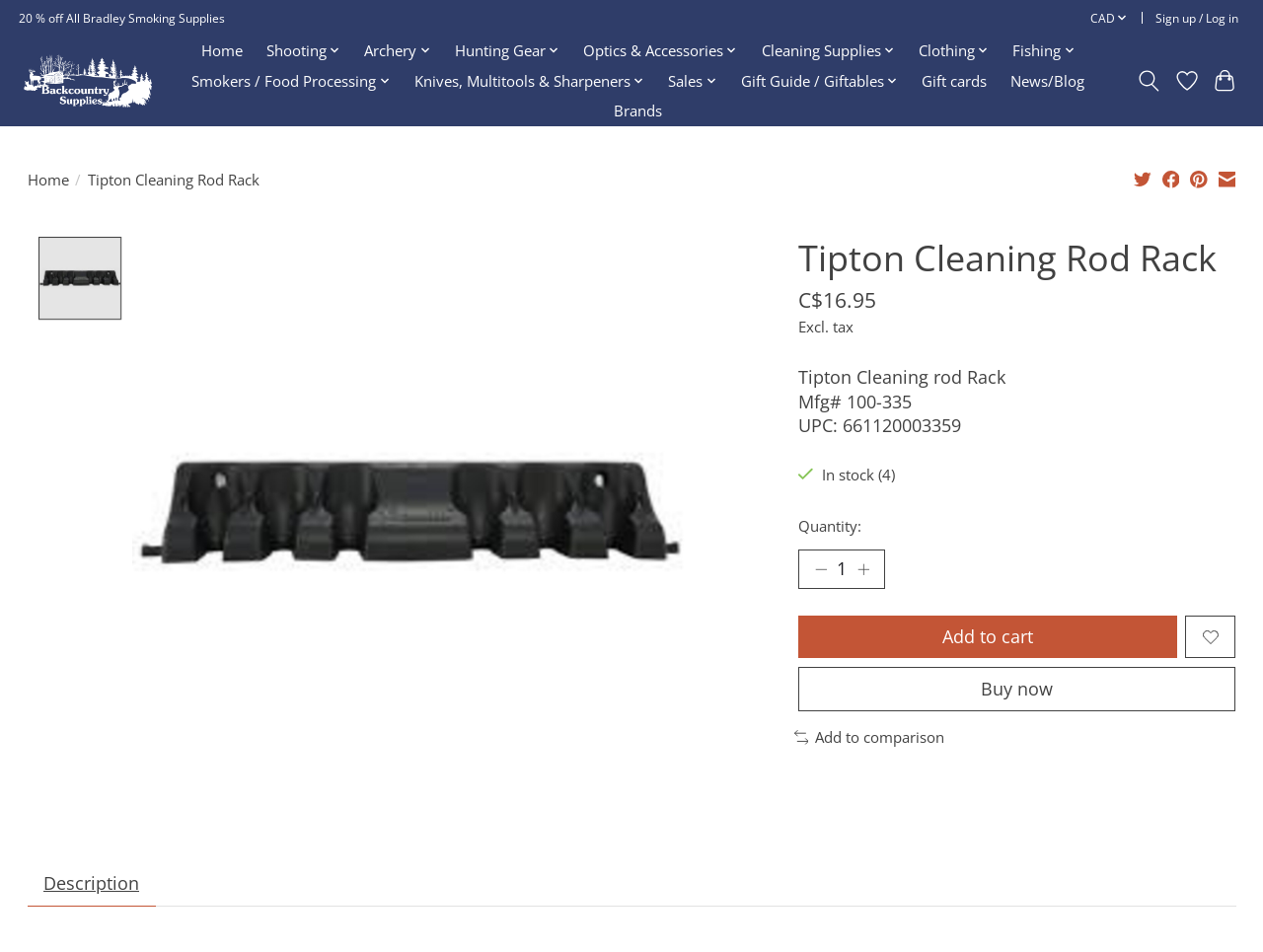Locate the bounding box of the UI element described in the following text: "swap-horizontal Add to comparison".

[0.629, 0.764, 0.748, 0.785]